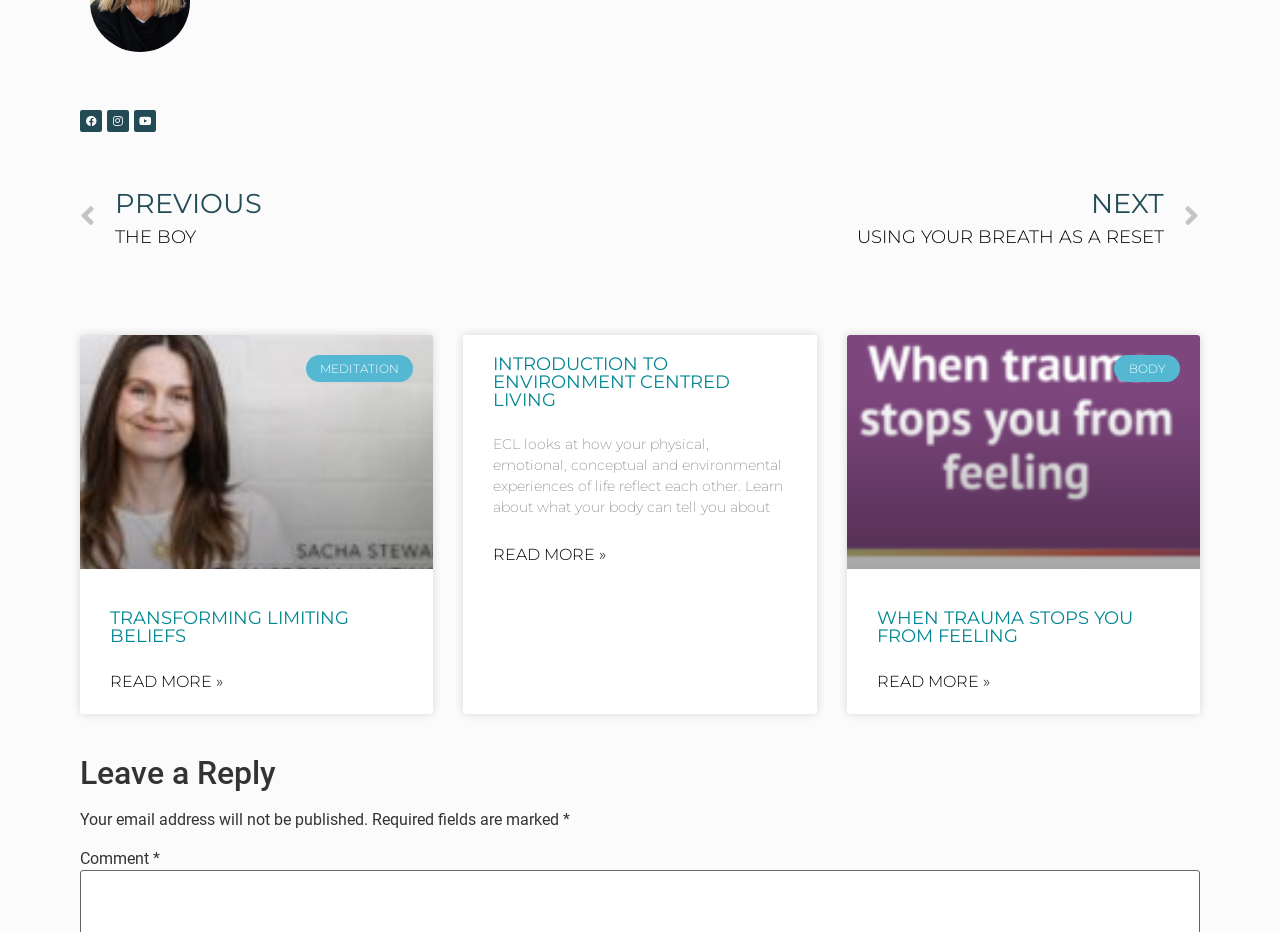Bounding box coordinates should be in the format (top-left x, top-left y, bottom-right x, bottom-right y) and all values should be floating point numbers between 0 and 1. Determine the bounding box coordinate for the UI element described as: Read More »

[0.685, 0.718, 0.773, 0.744]